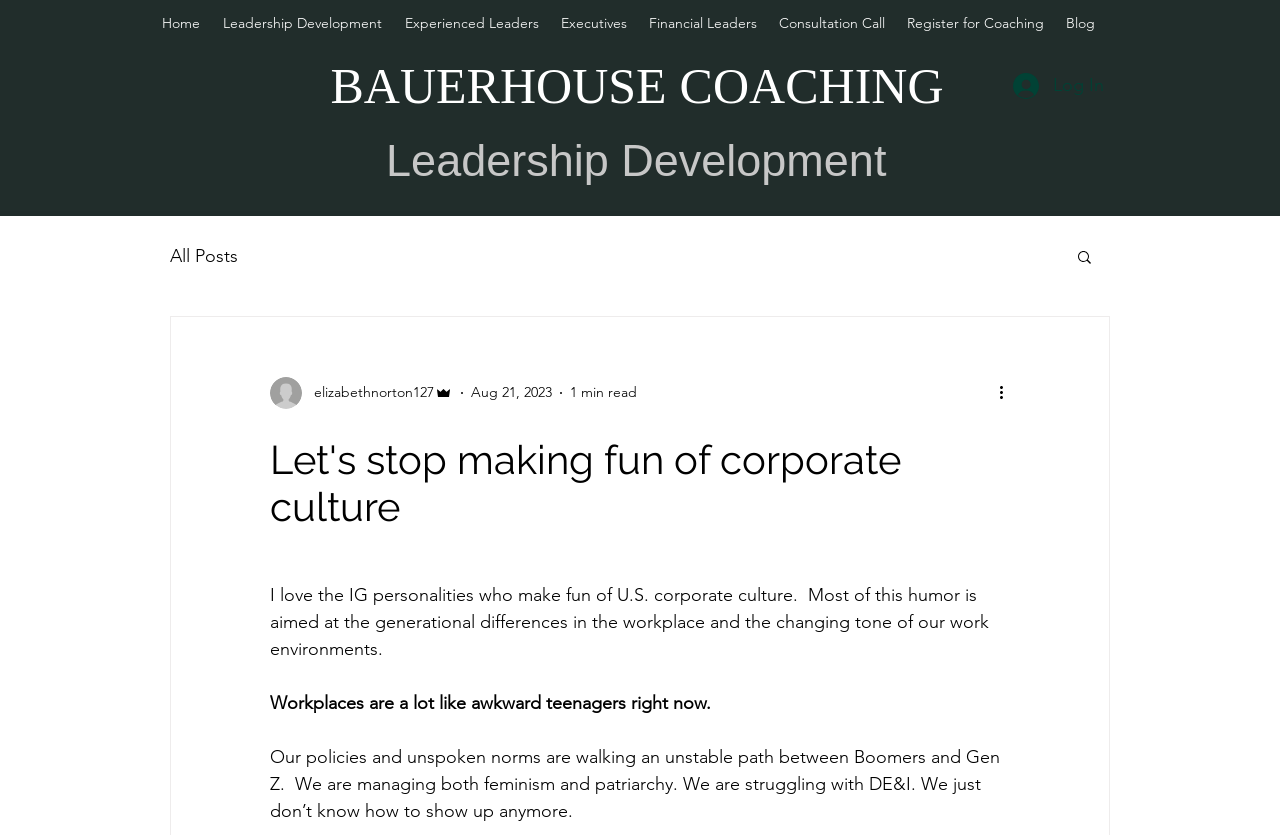Please predict the bounding box coordinates (top-left x, top-left y, bottom-right x, bottom-right y) for the UI element in the screenshot that fits the description: All Posts

[0.133, 0.293, 0.186, 0.319]